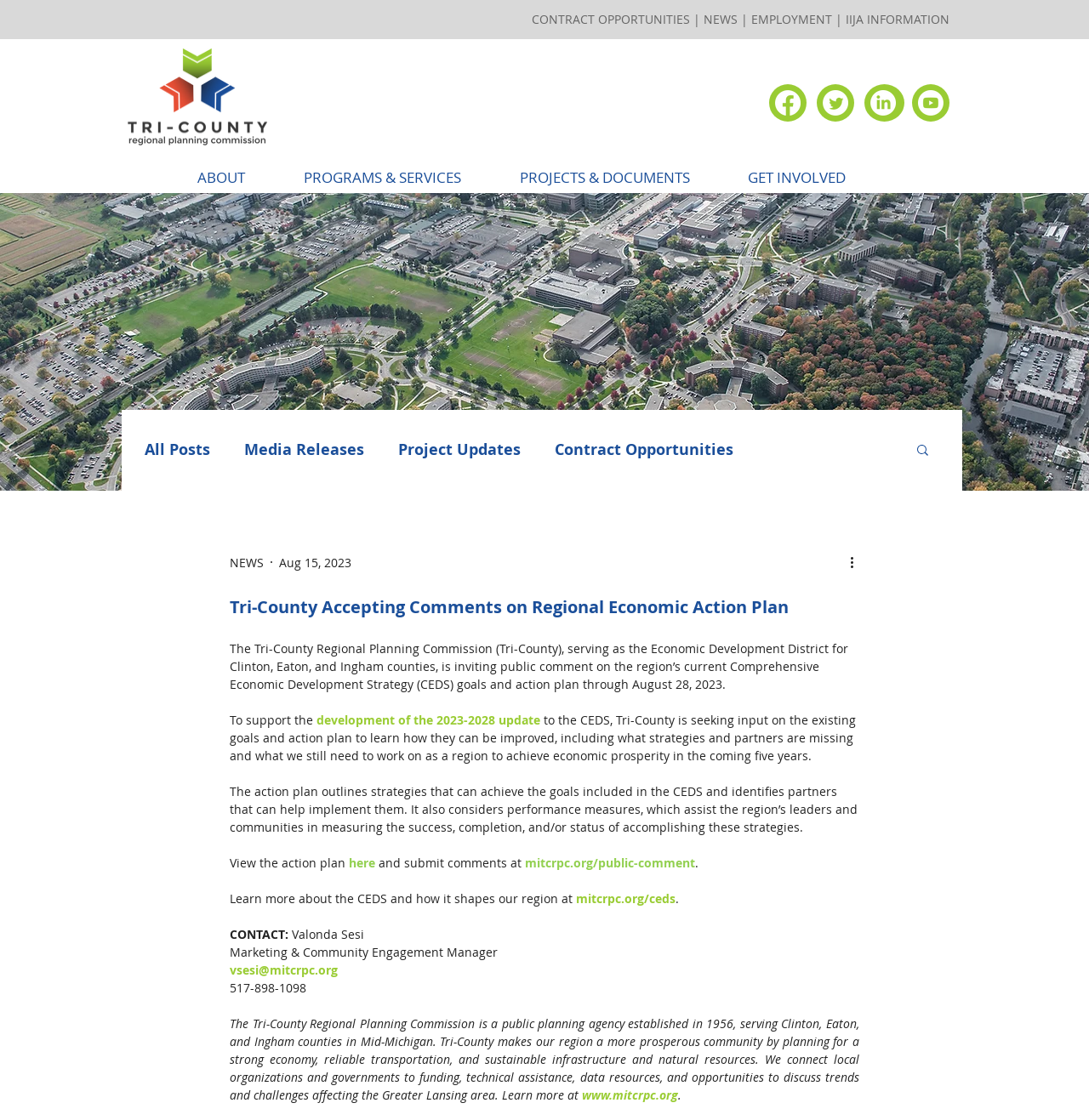Locate the bounding box coordinates of the clickable region necessary to complete the following instruction: "Search for something". Provide the coordinates in the format of four float numbers between 0 and 1, i.e., [left, top, right, bottom].

[0.84, 0.395, 0.855, 0.411]